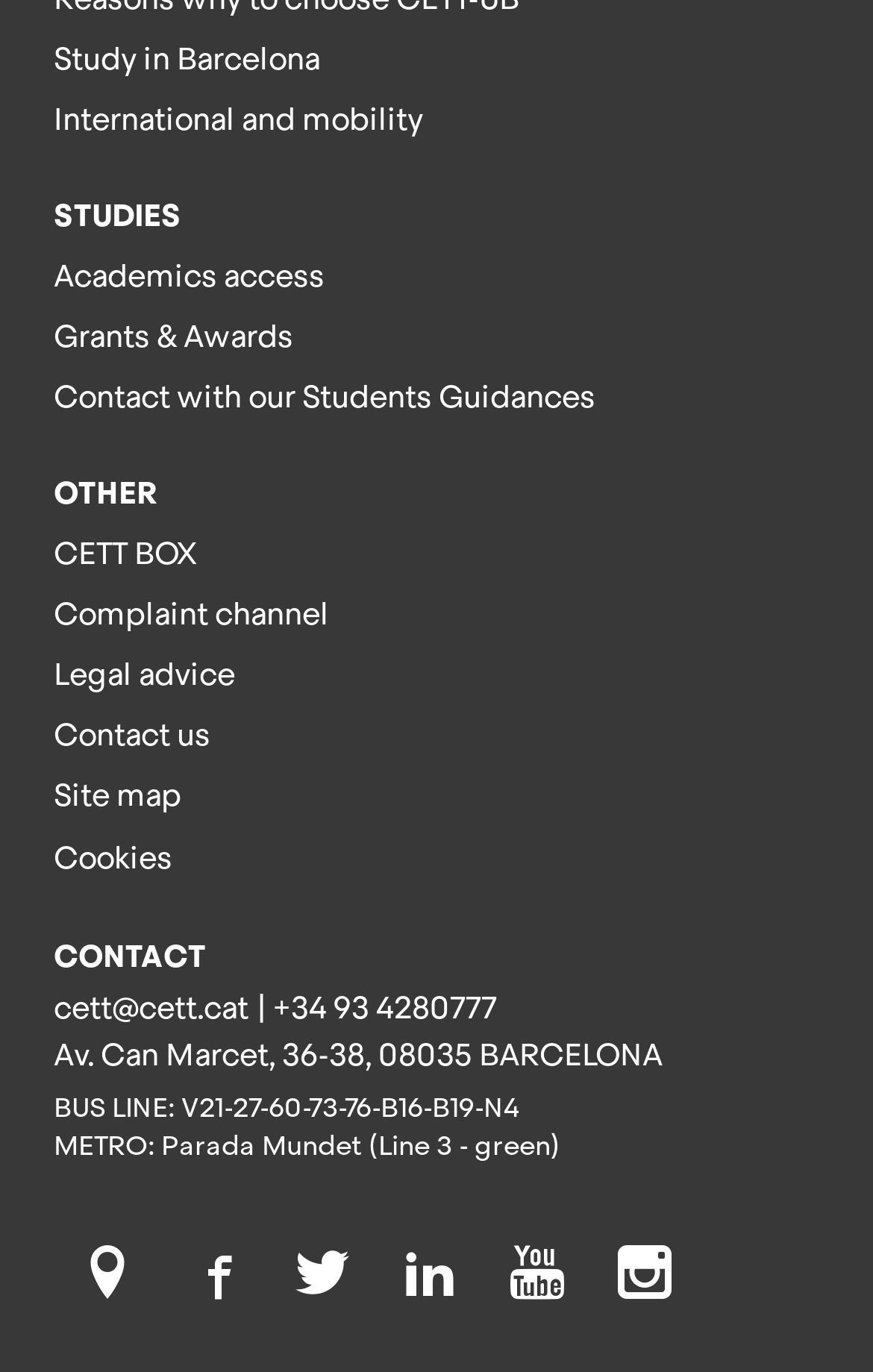Bounding box coordinates are specified in the format (top-left x, top-left y, bottom-right x, bottom-right y). All values are floating point numbers bounded between 0 and 1. Please provide the bounding box coordinate of the region this sentence describes: title="Twitter"

[0.308, 0.885, 0.431, 0.975]